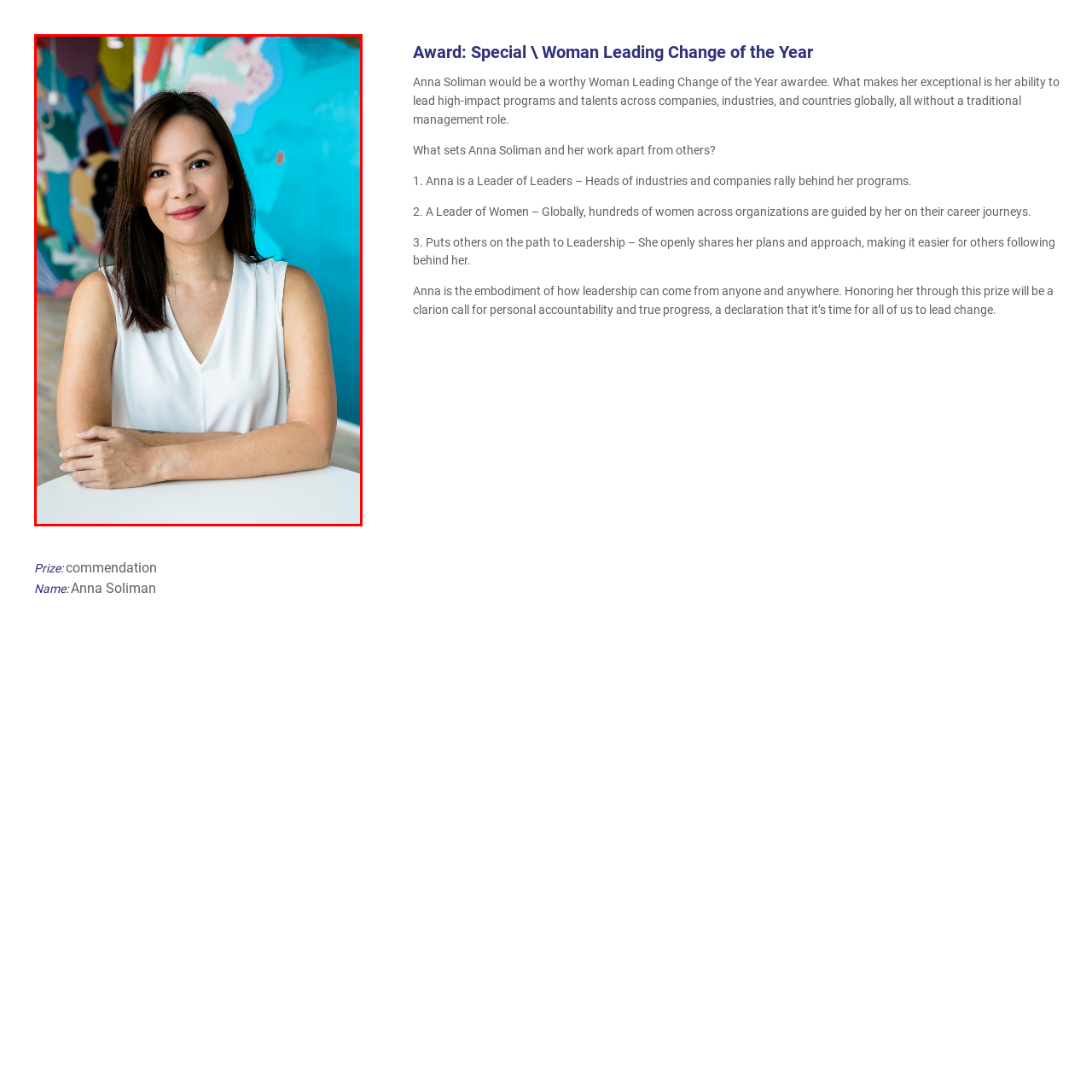Thoroughly describe the scene captured inside the red-bordered image.

The image features Anna Soliman, an inspiring leader renowned for her impactful contributions across various industries. She is elegantly dressed in a white top, her hair cascading down in soft waves. Anna smiles warmly, exuding confidence and approachability, as she poses with her arms gently crossed over a white surface. 

Behind her, a vibrant mural composed of colorful abstract designs adds an artistic flair, enhancing the atmosphere of creativity and innovation. This setting reflects her dynamic role in guiding high-impact programs and empowering women in their careers globally. 

Anna's recognition as a worthy recipient of the "Woman Leading Change of the Year" award highlights her exceptional ability to unite leaders across sectors and her commitment to fostering leadership among women. Her message resonates deeply: true leadership can emerge from anyone, anywhere, and honoring her serves as a powerful reminder of the importance of personal accountability and the collective effort required for meaningful progress.